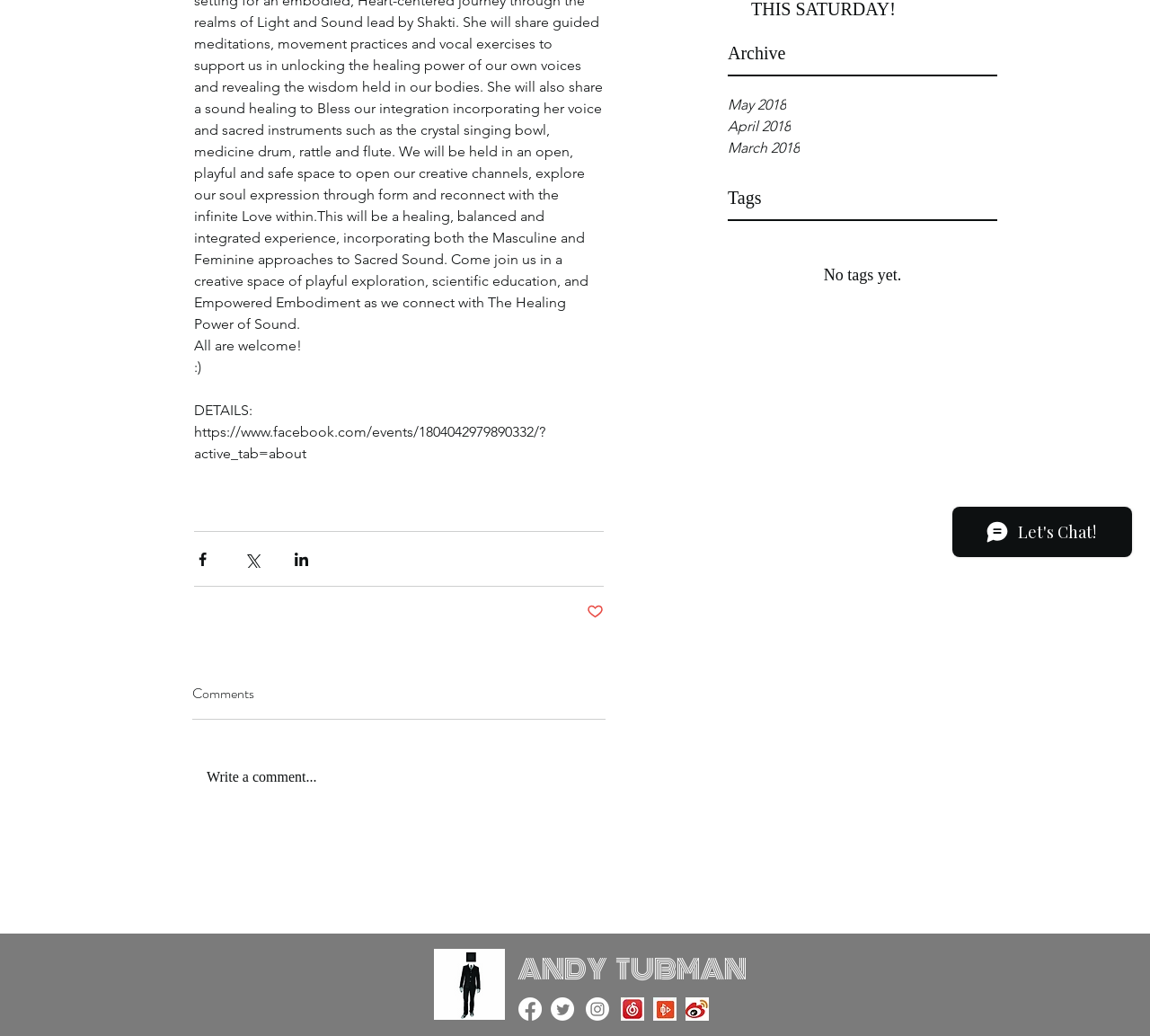Given the following UI element description: "aria-label="Xiami Music"", find the bounding box coordinates in the webpage screenshot.

[0.568, 0.977, 0.588, 1.0]